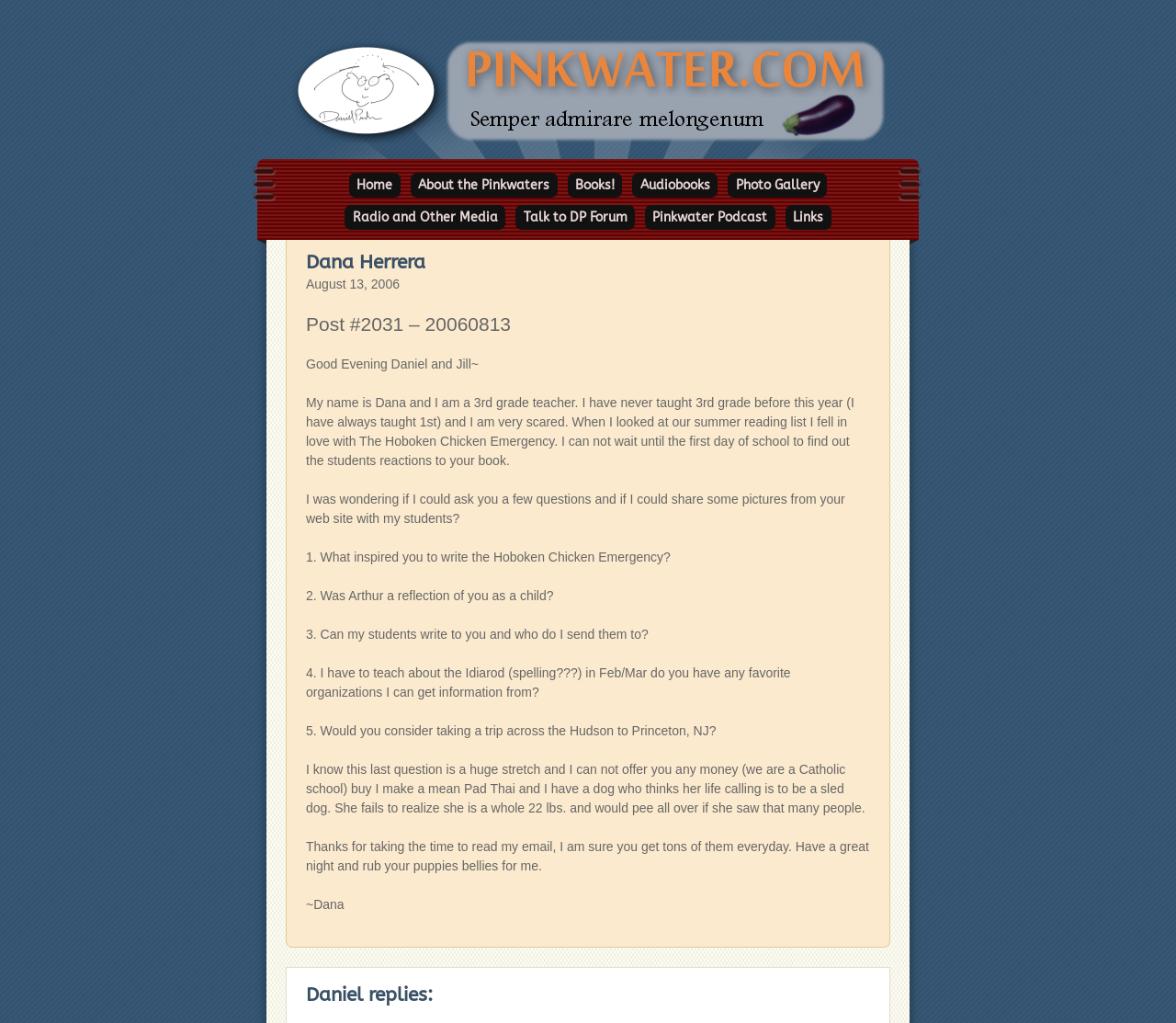Describe all the visual and textual components of the webpage comprehensively.

The webpage appears to be a blog post or a personal website, specifically Post #2031 dated August 13, 2006. At the top, there is a logo or image of "pinkwater.com" with a link to the website. Below the logo, there is a navigation menu with links to various sections, including "Home", "About the Pinkwaters", "Books!", "Audiobooks", "Photo Gallery", "Radio and Other Media", "Talk to DP Forum", "Pinkwater Podcast", and "Links".

The main content of the webpage is a letter or email from a 3rd-grade teacher named Dana Herrera, addressed to Daniel Pinkwater. The letter is dated August 13, 2006, and is a personal message to Daniel, expressing her enthusiasm for his book "The Hoboken Chicken Emergency" and asking him several questions about his writing and personal life. The questions include what inspired him to write the book, whether the main character Arthur was based on him as a child, and whether her students can write to him.

Below the letter, there is a response from Daniel Pinkwater, indicated by the heading "Daniel replies:". However, the content of his response is not provided in the accessibility tree.

Throughout the webpage, there are no images other than the logo or image of "pinkwater.com" at the top. The layout is primarily text-based, with a clear hierarchy of headings and paragraphs. The navigation menu is located at the top, and the main content is organized into a single column with clear headings and paragraphs.